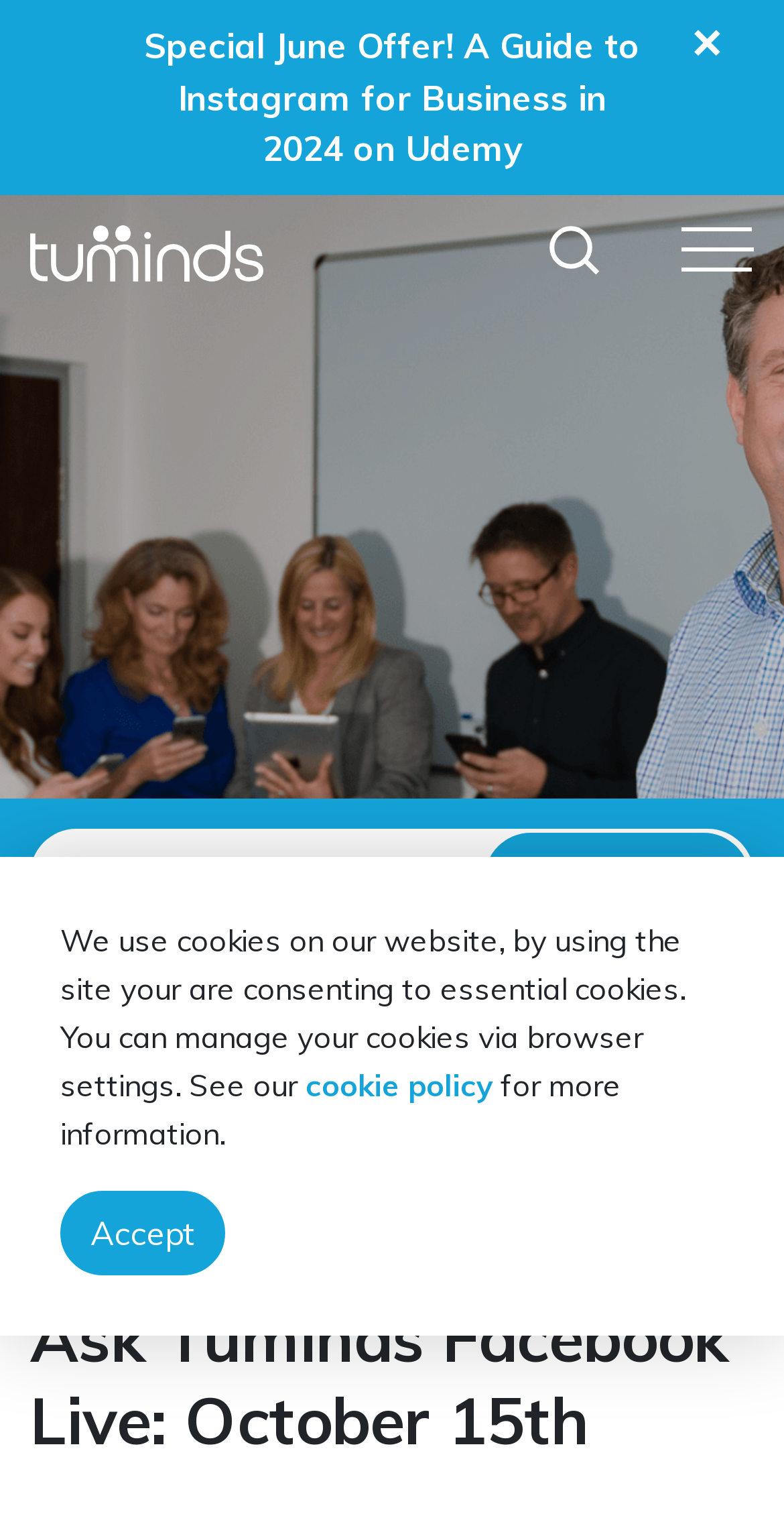What is the logo of the website?
From the details in the image, provide a complete and detailed answer to the question.

I found the answer by looking at the image element with the text 'Tuminds' which is located at the top left of the webpage. The image is a logo and it is linked to the website's homepage.